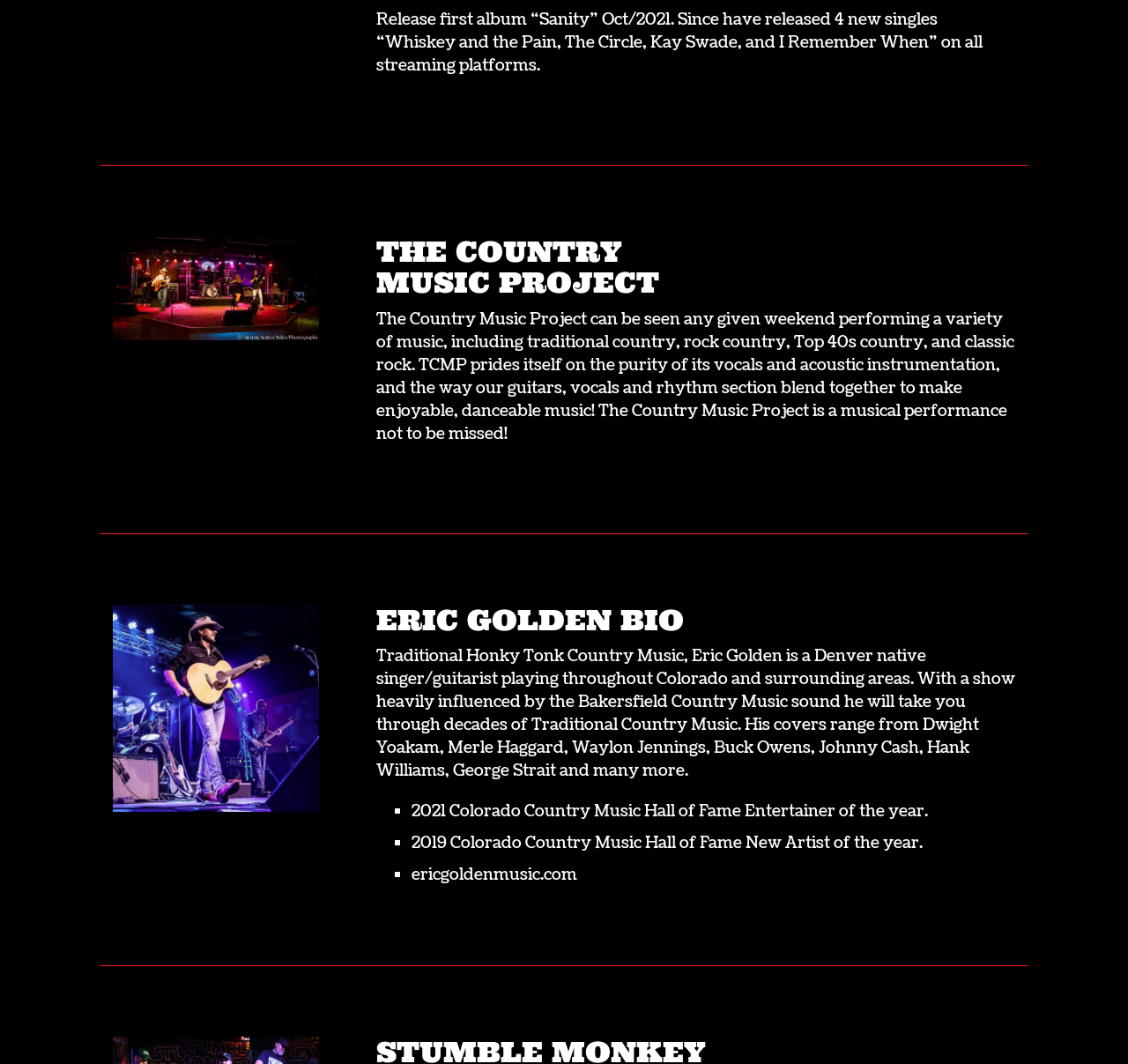From the element description name="phrase" placeholder="Free Word Search", predict the bounding box coordinates of the UI element. The coordinates must be specified in the format (top-left x, top-left y, bottom-right x, bottom-right y) and should be within the 0 to 1 range.

None